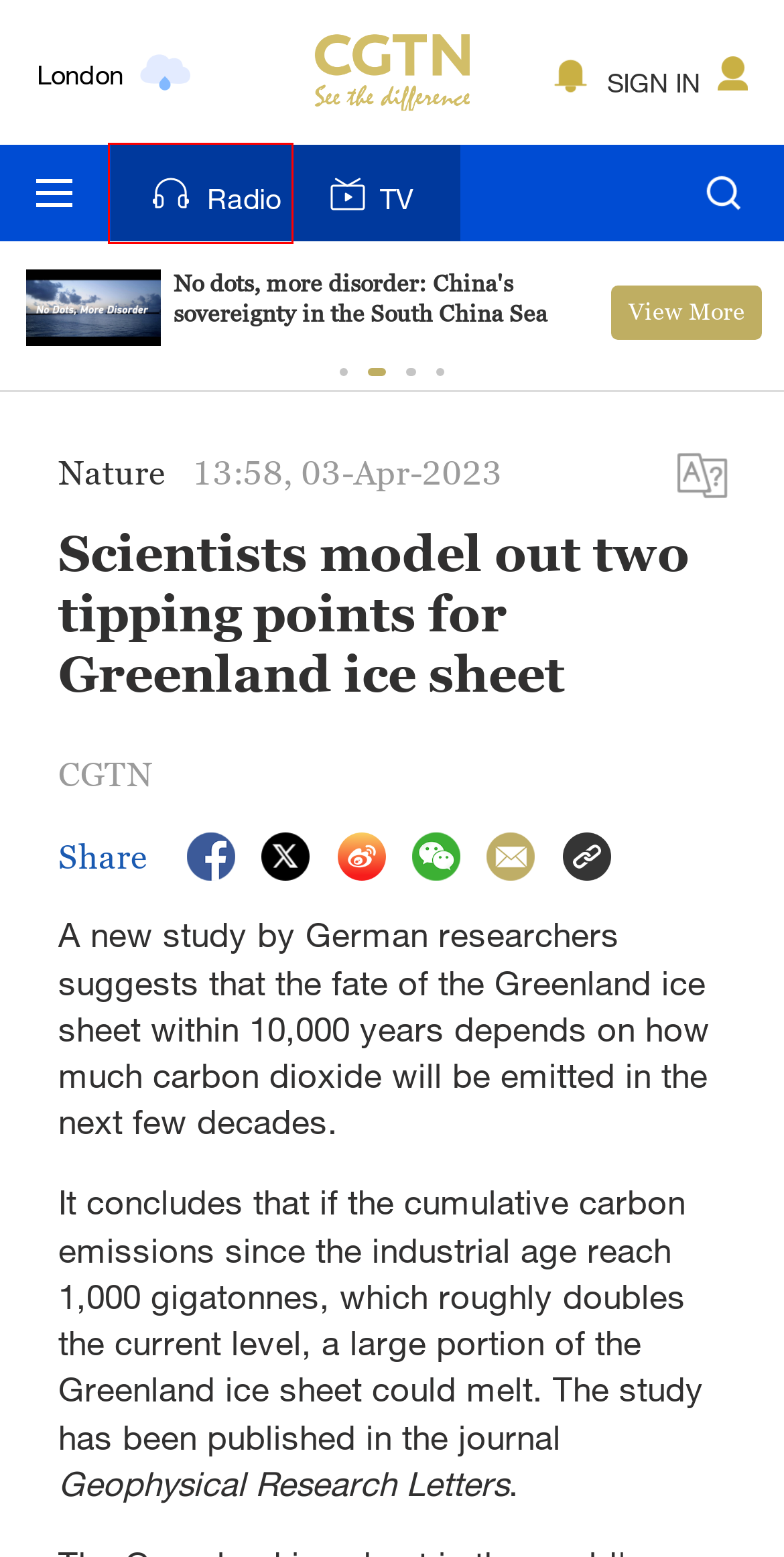Given a screenshot of a webpage with a red bounding box around an element, choose the most appropriate webpage description for the new page displayed after clicking the element within the bounding box. Here are the candidates:
A. Europe - All The Latest News | CGTN
B. CGTN | Breaking News, China News, World News and Video
C. HOME-Global International Video Agency
D. Travel | Travel Guides, Stories, News, Destinations – CGTN
E. China News | CGTN
F. Live Radio, Shows & Podcasts | CGTN Radio
G. 分享到微博-微博-随时随地分享身边的新鲜事儿
H. TV - Watch CGTN Live | CGTN

F